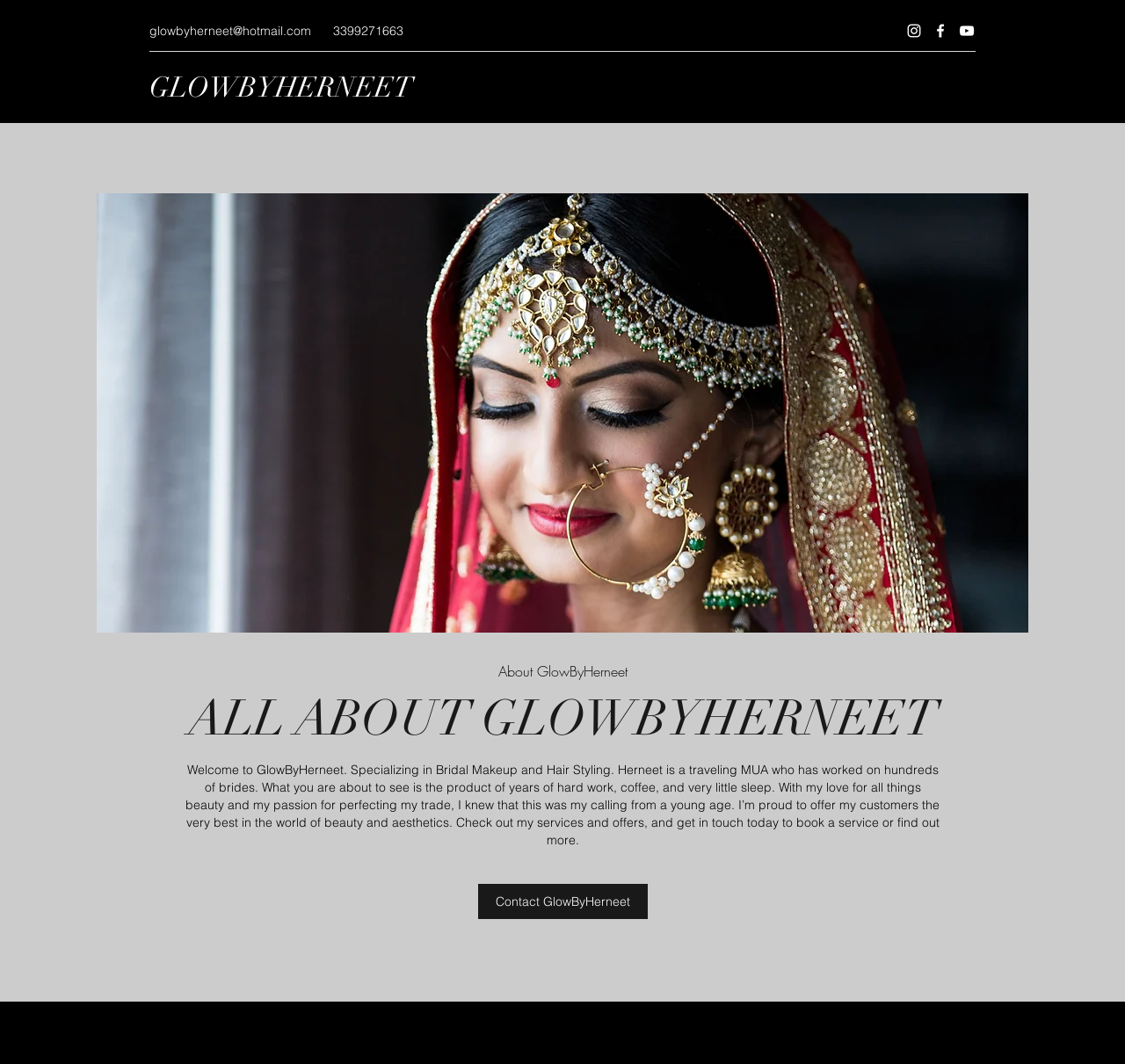What services does GlowByHerneet offer?
Look at the screenshot and respond with one word or a short phrase.

Bridal Makeup and Hair Styling